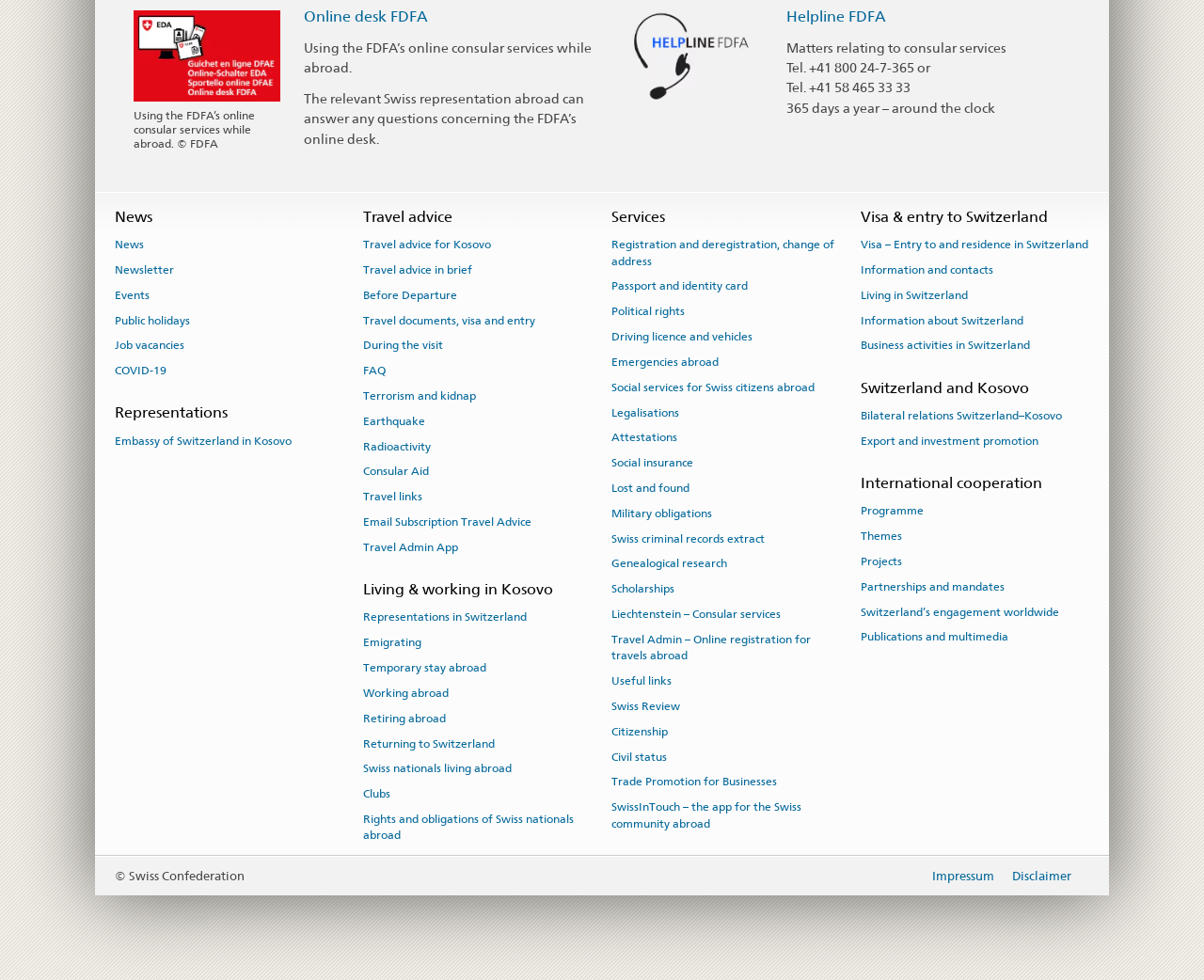Could you find the bounding box coordinates of the clickable area to complete this instruction: "Read the 'News'"?

[0.095, 0.237, 0.119, 0.262]